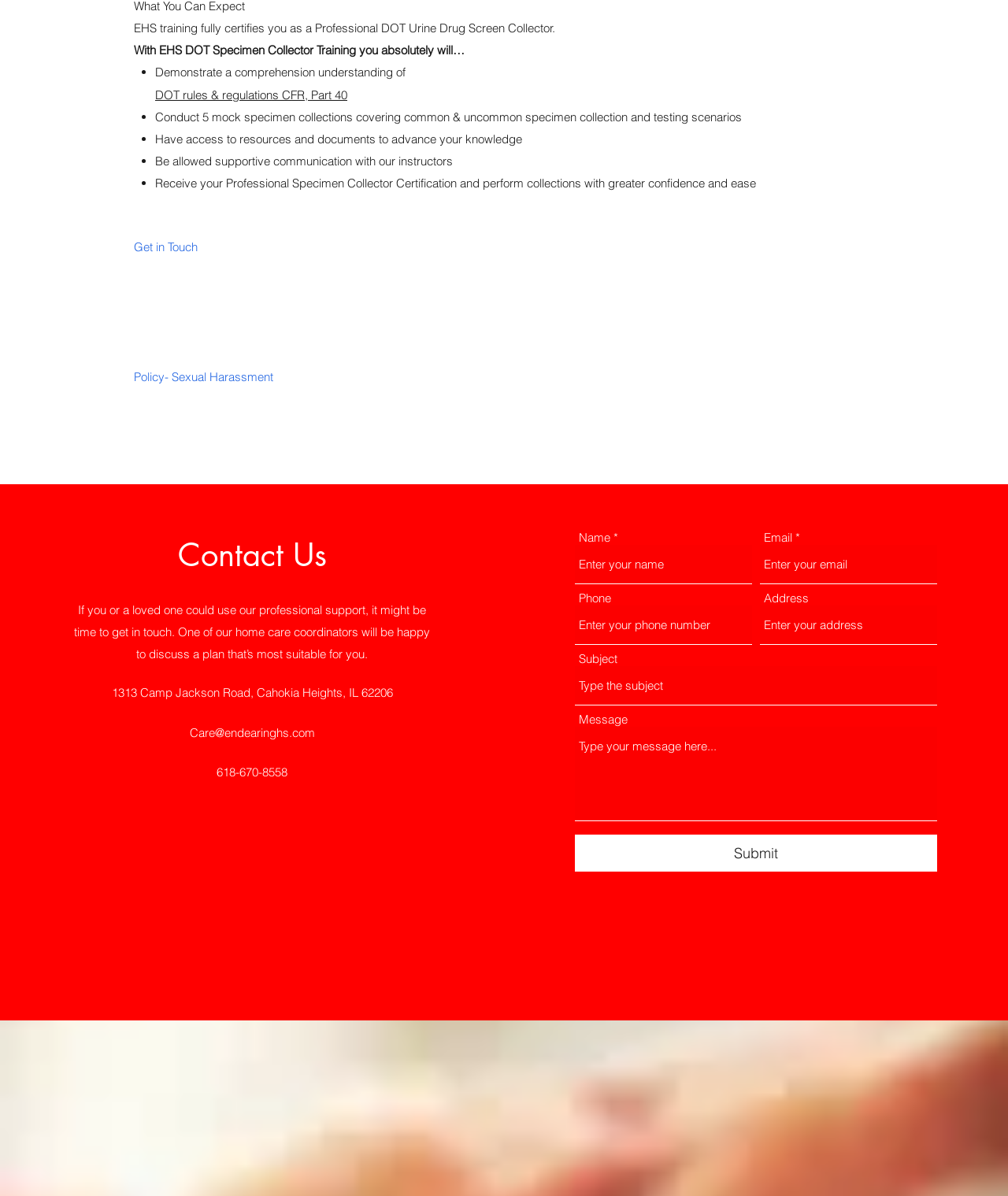Using the elements shown in the image, answer the question comprehensively: What is the purpose of the 'Get in Touch' link?

The 'Get in Touch' link is likely used to contact the organization, as it is placed in the 'Contact Us' section of the webpage, and the surrounding text suggests that users can discuss a plan with a home care coordinator.